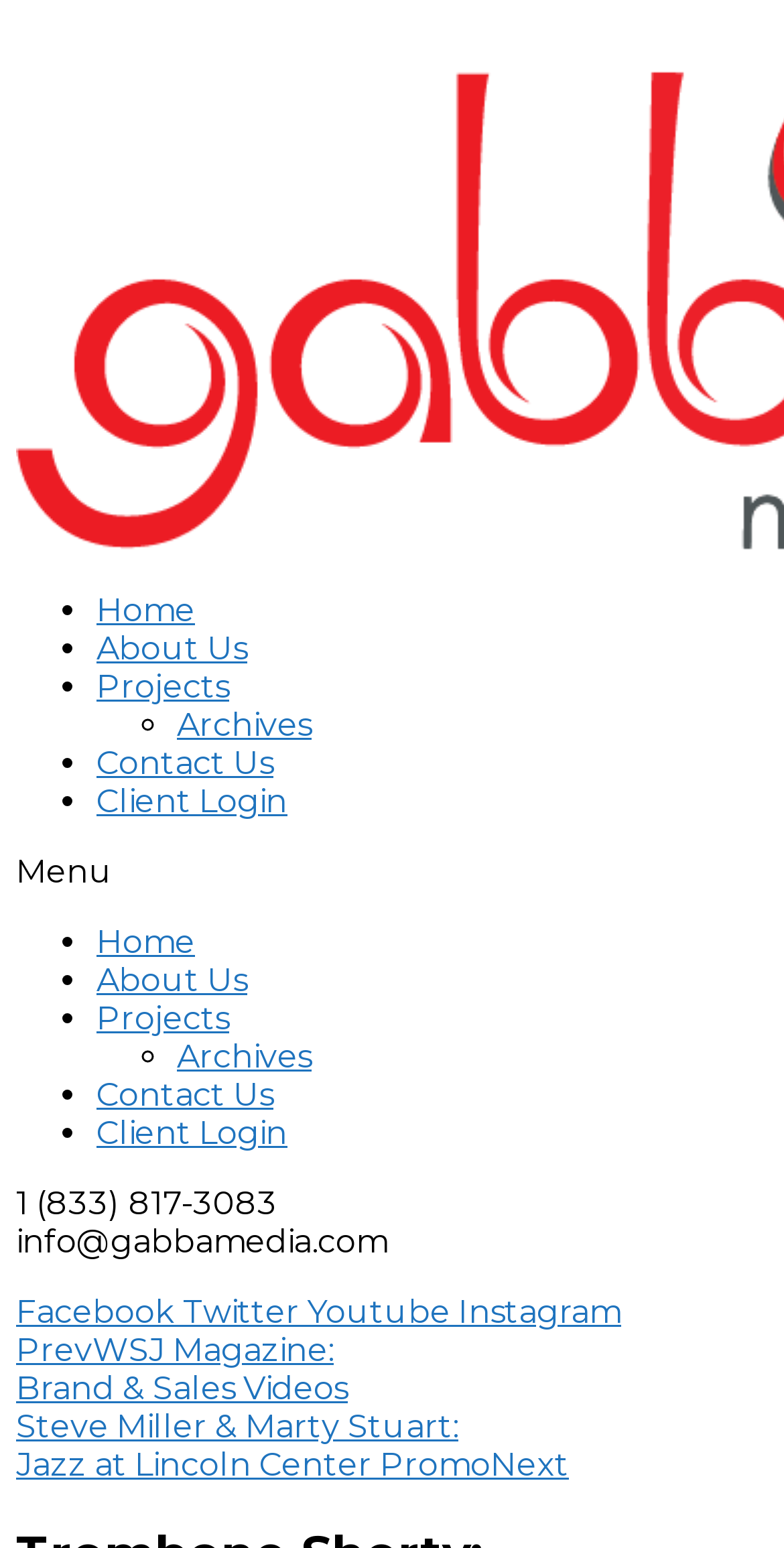Analyze the image and answer the question with as much detail as possible: 
What is the last menu item?

I looked at the list of menu items and found that the last one is 'Client Login'. It is located at the bottom of the menu list.